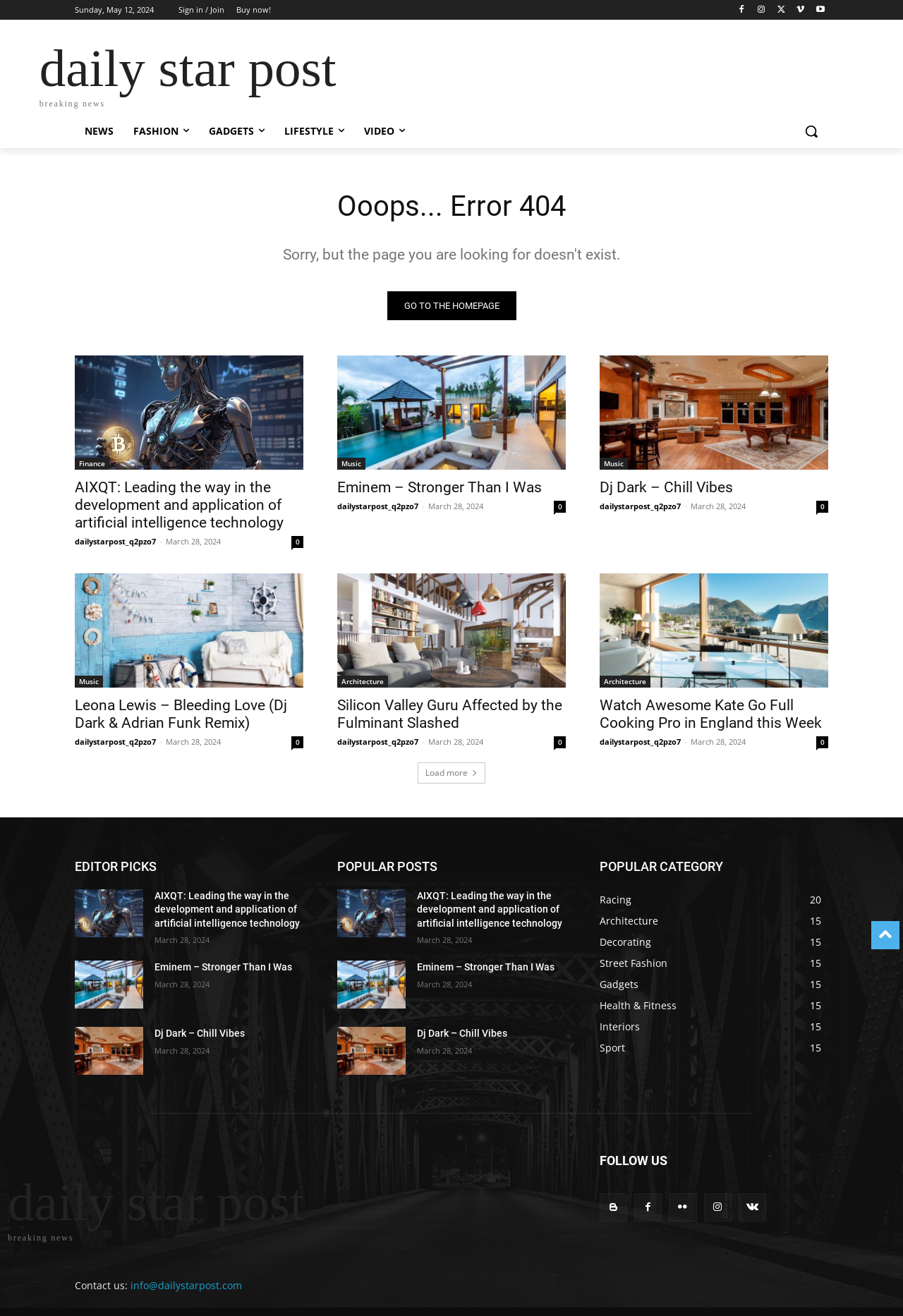Give a one-word or short phrase answer to this question: 
What is the error message on the page?

Ooops... Error 404